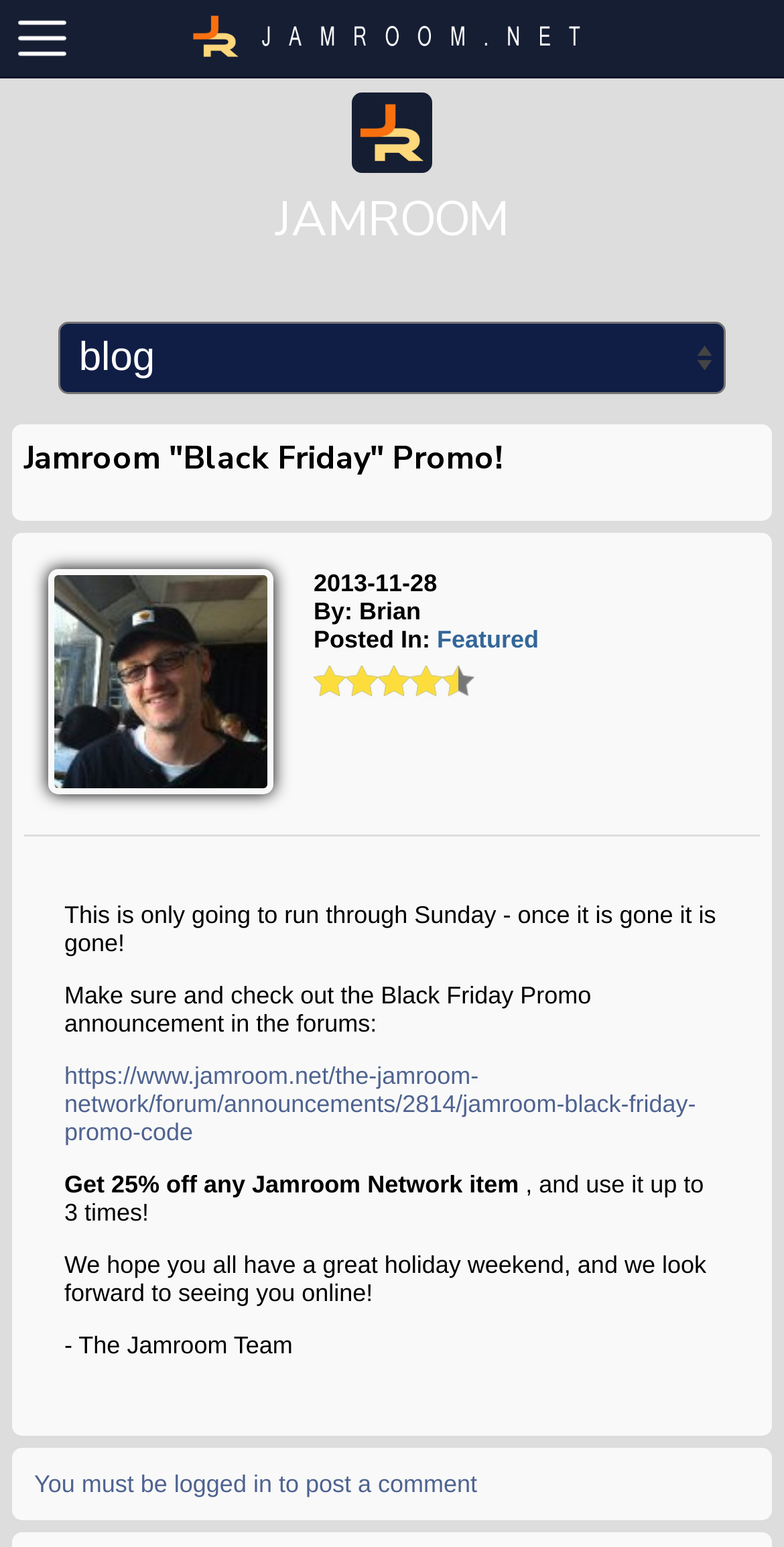Can you specify the bounding box coordinates for the region that should be clicked to fulfill this instruction: "Check the Black Friday Promo announcement".

[0.082, 0.686, 0.888, 0.741]